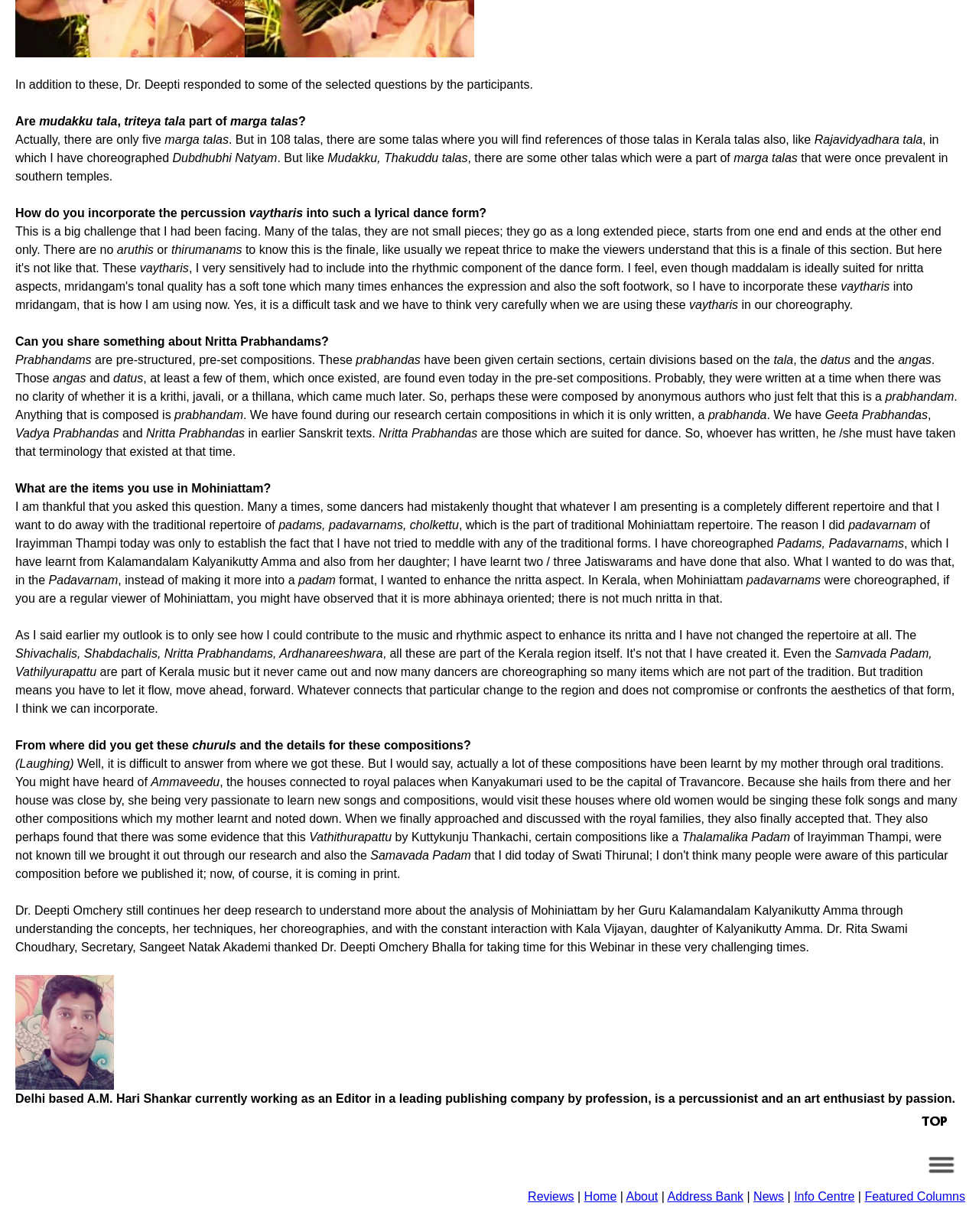What is Dr. Deepti responding to?
Utilize the image to construct a detailed and well-explained answer.

Based on the text 'In addition to these, Dr. Deepti responded to some of the selected questions by the participants.', it is clear that Dr. Deepti is responding to selected questions.